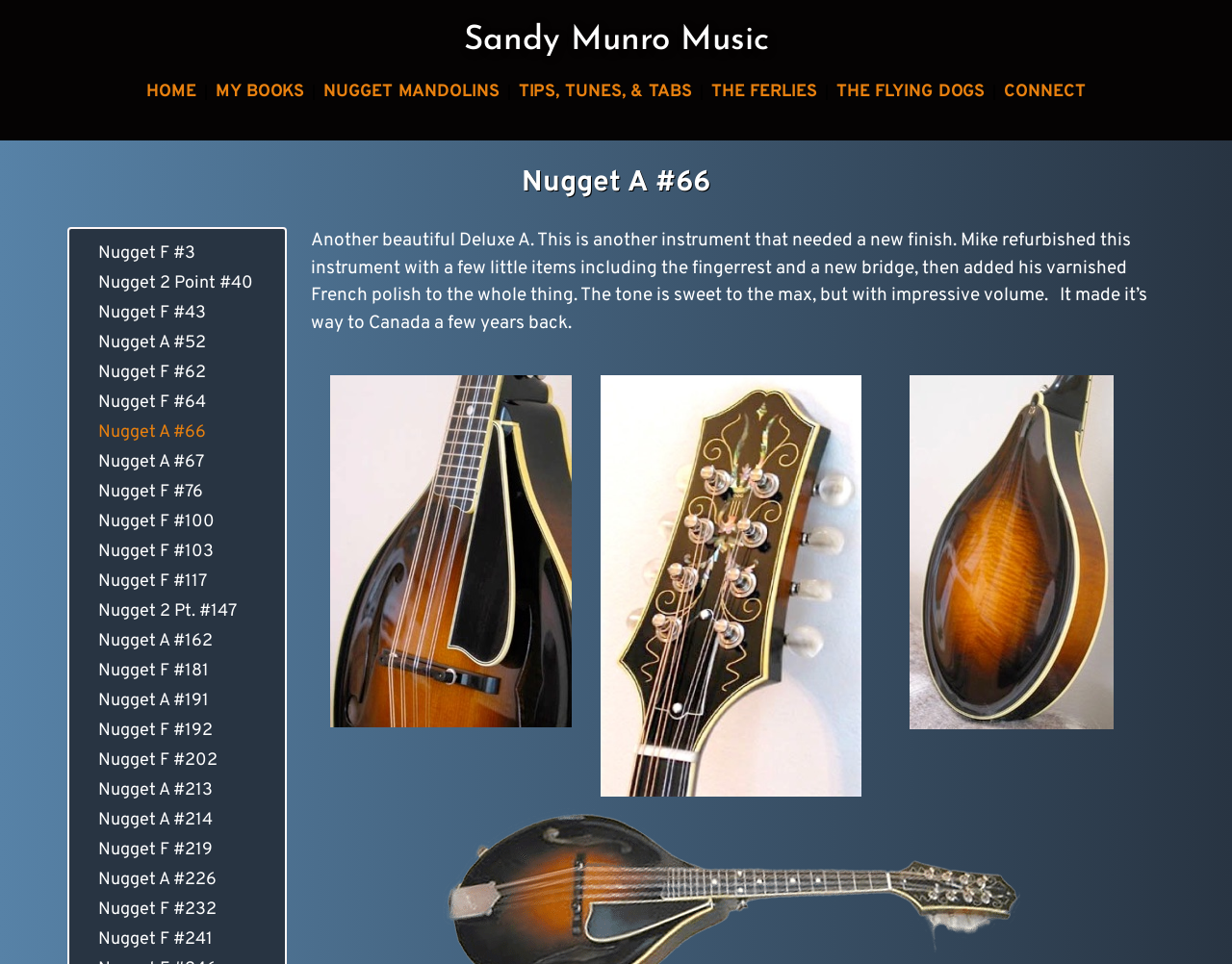Using details from the image, please answer the following question comprehensively:
Who refurbished the instrument?

According to the description, 'Mike refurbished this instrument with a few little items including the fingerrest and a new bridge, then added his varnished French polish to the whole thing.' Therefore, the person who refurbished the instrument is Mike.